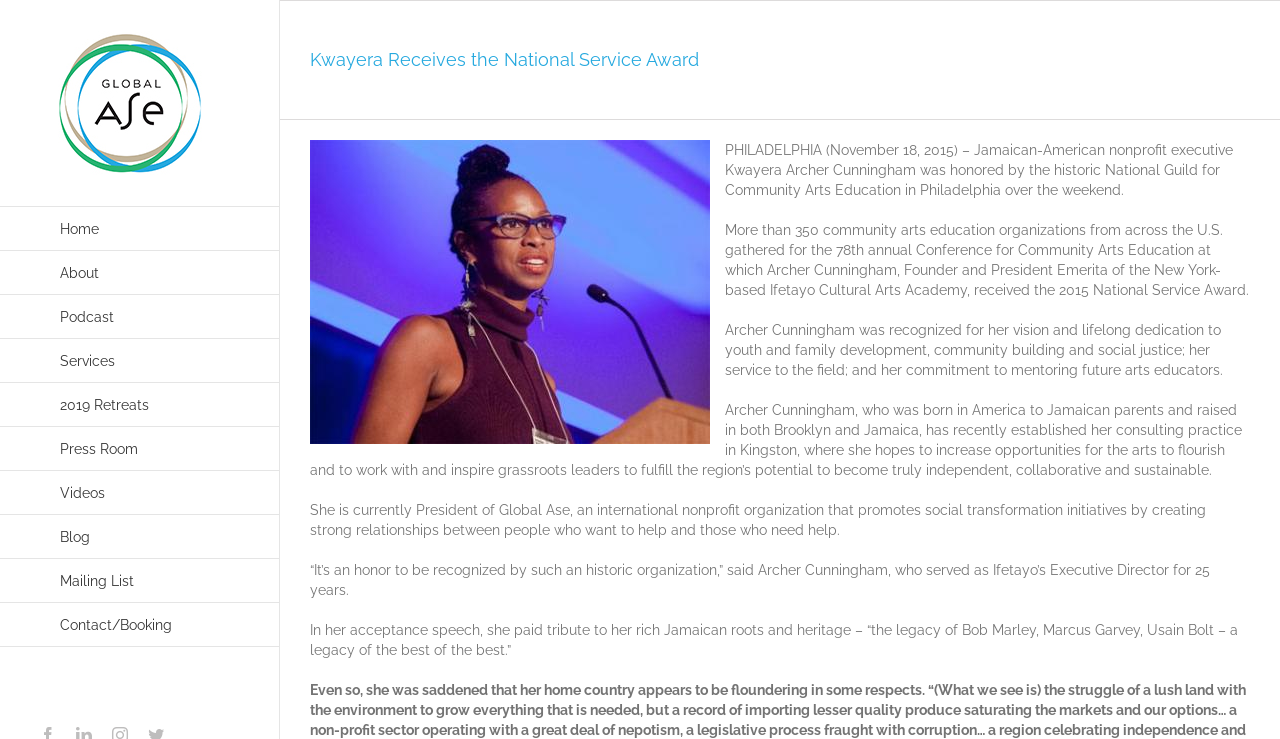Find the bounding box coordinates for the area you need to click to carry out the instruction: "Check Press Room". The coordinates should be four float numbers between 0 and 1, indicated as [left, top, right, bottom].

[0.0, 0.578, 0.219, 0.637]